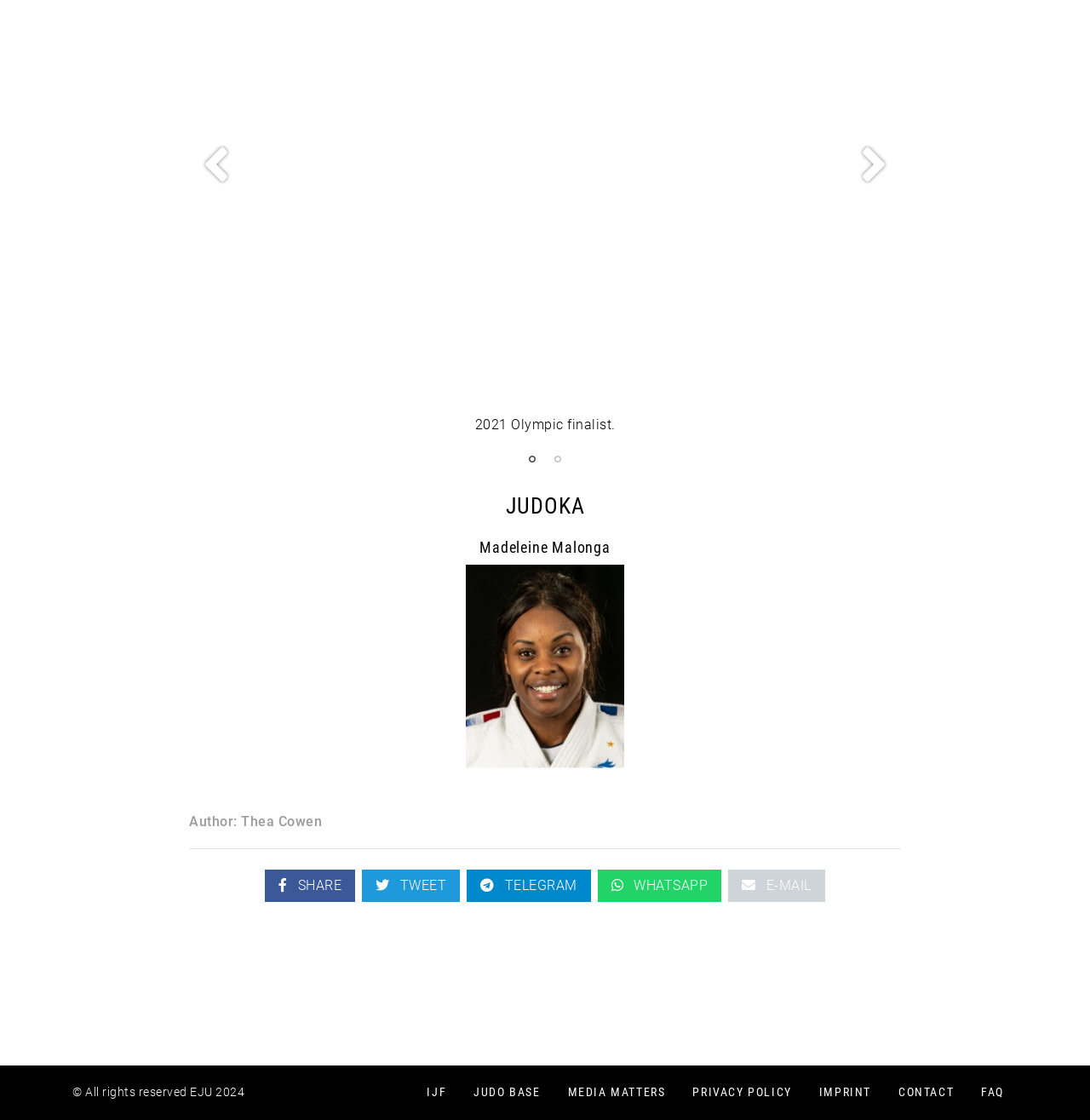What is the year mentioned in the StaticText element?
Examine the image and provide an in-depth answer to the question.

The answer can be found by looking at the StaticText element with the text '2021 Olympic finalist.' which is a child of the root element. This element is likely to be a description or title, indicating that the year 2021 is mentioned.